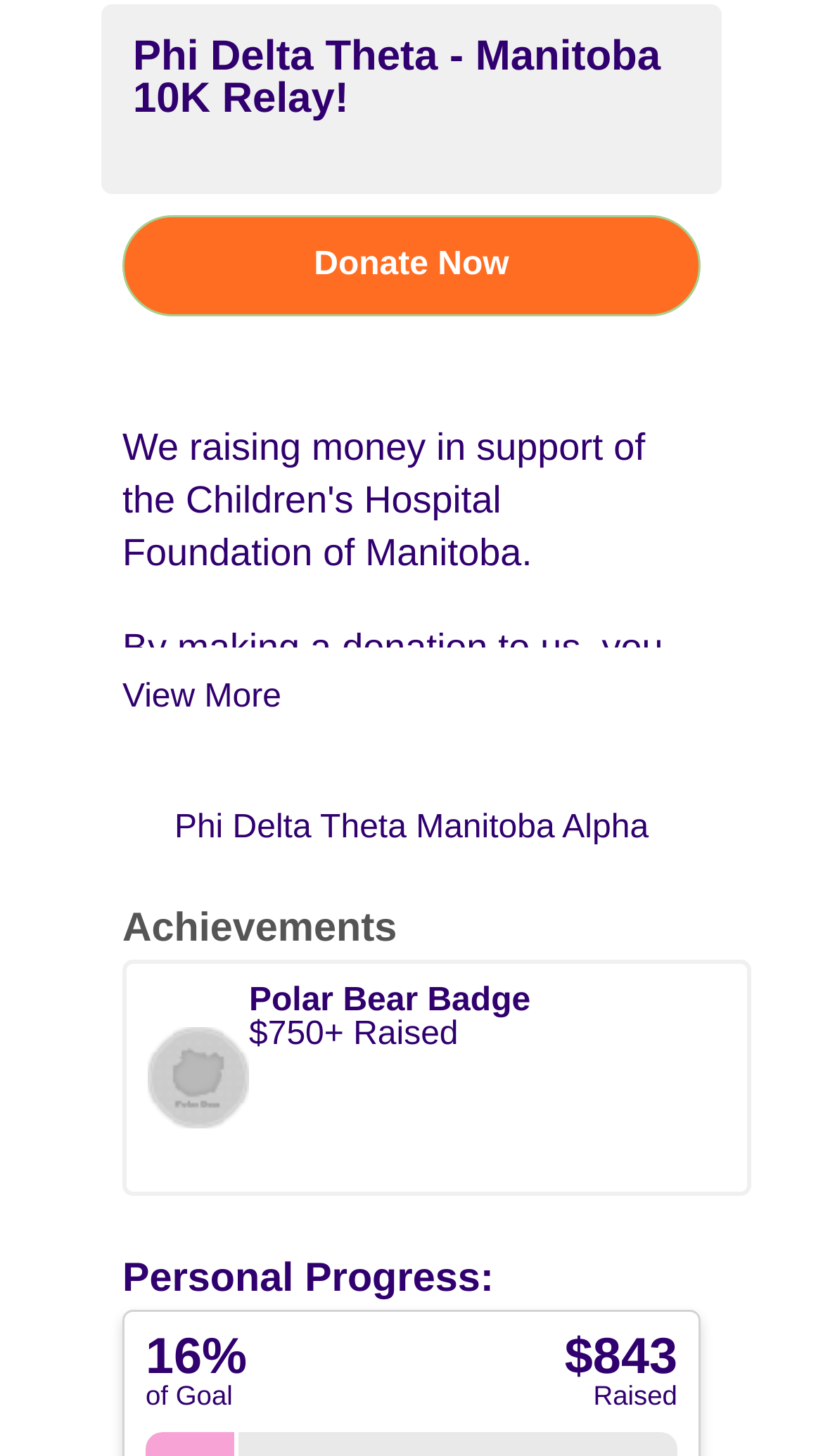Given the element description: "View More", predict the bounding box coordinates of the UI element it refers to, using four float numbers between 0 and 1, i.e., [left, top, right, bottom].

[0.149, 0.468, 0.851, 0.491]